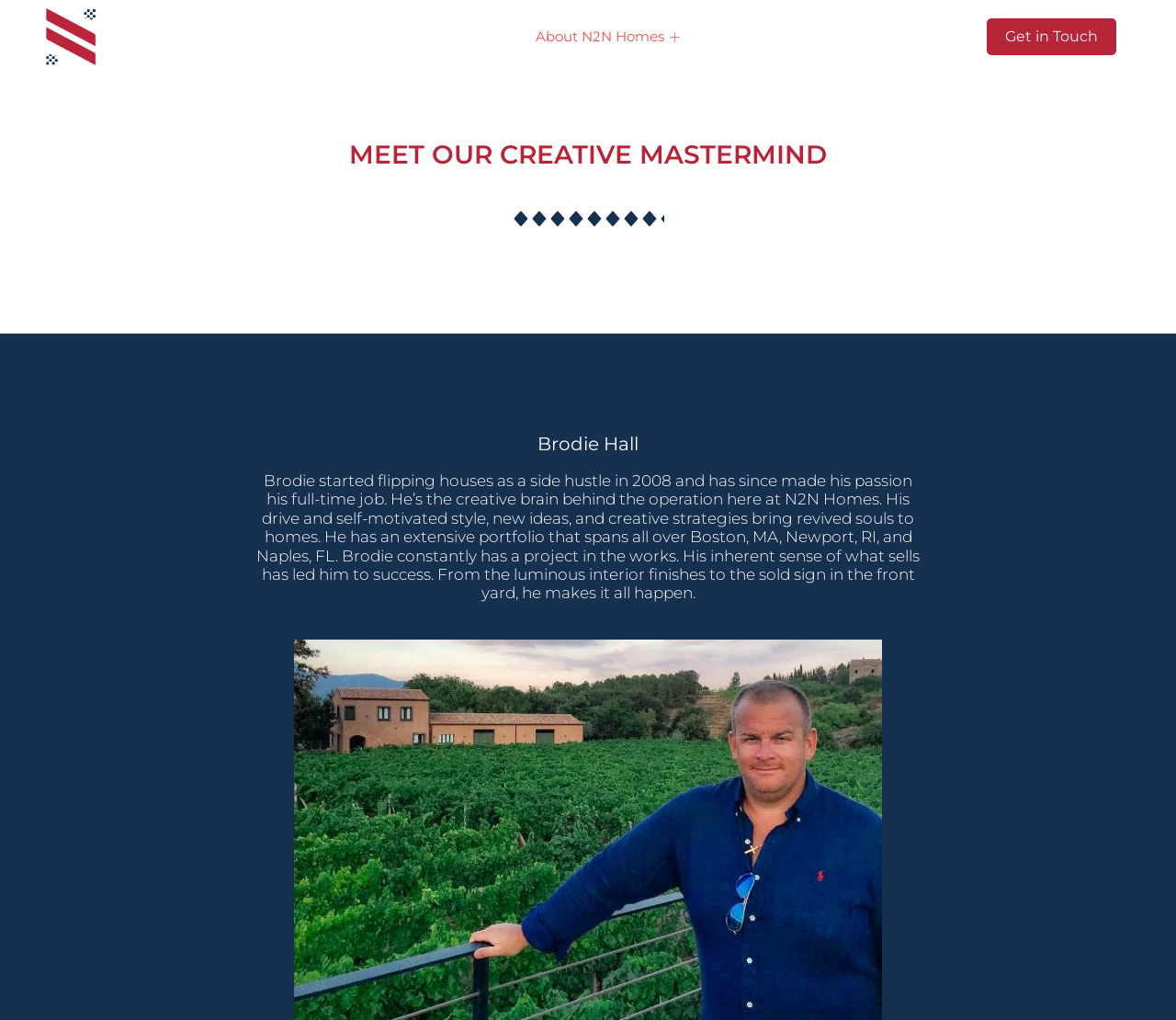Provide a comprehensive caption for the webpage.

The webpage is about Brodie Hall, the creative mastermind behind N2N Homes. At the top of the page, there are five links: an empty link, followed by "About N2N Homes", "Current Listings", "Before | After", and "Get in Touch". The "Get in Touch" link has a corresponding button with the same text, positioned slightly below it.

Below the links, there is a heading that reads "MEET OUR CREATIVE MASTERMIND". Underneath this heading, there is another heading that displays Brodie's name. 

A paragraph of text describes Brodie's background, stating that he started flipping houses in 2008 and has since made it his full-time job. The text also highlights his skills, such as his drive, creative strategies, and sense of what sells, which have led to his success in Boston, MA, Newport, RI, and Naples, FL. The paragraph is positioned below the heading with Brodie's name.